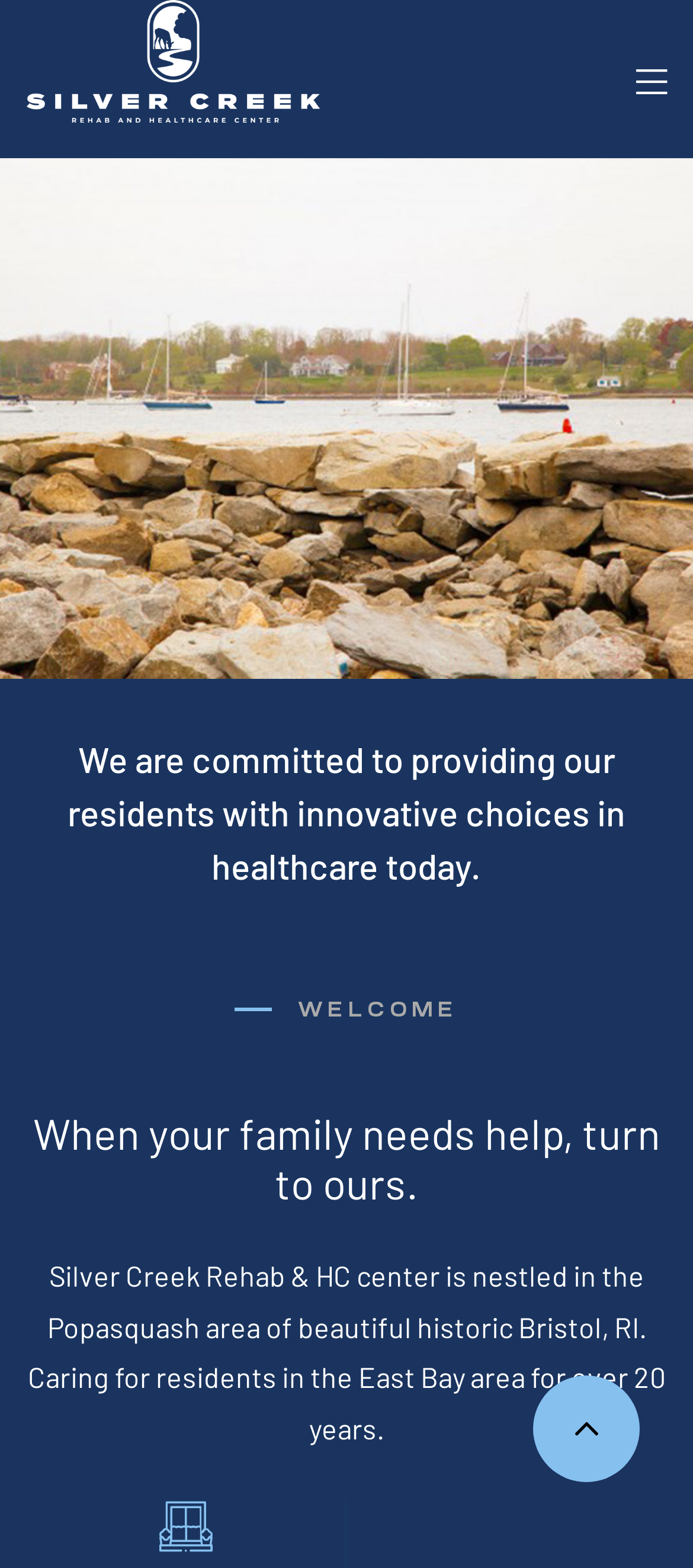Using the elements shown in the image, answer the question comprehensively: How long has Silver Creek been caring for residents?

The webpage states 'Caring for residents in the East Bay area for over 20 years.', which implies that Silver Creek has been providing care to residents for more than 20 years.